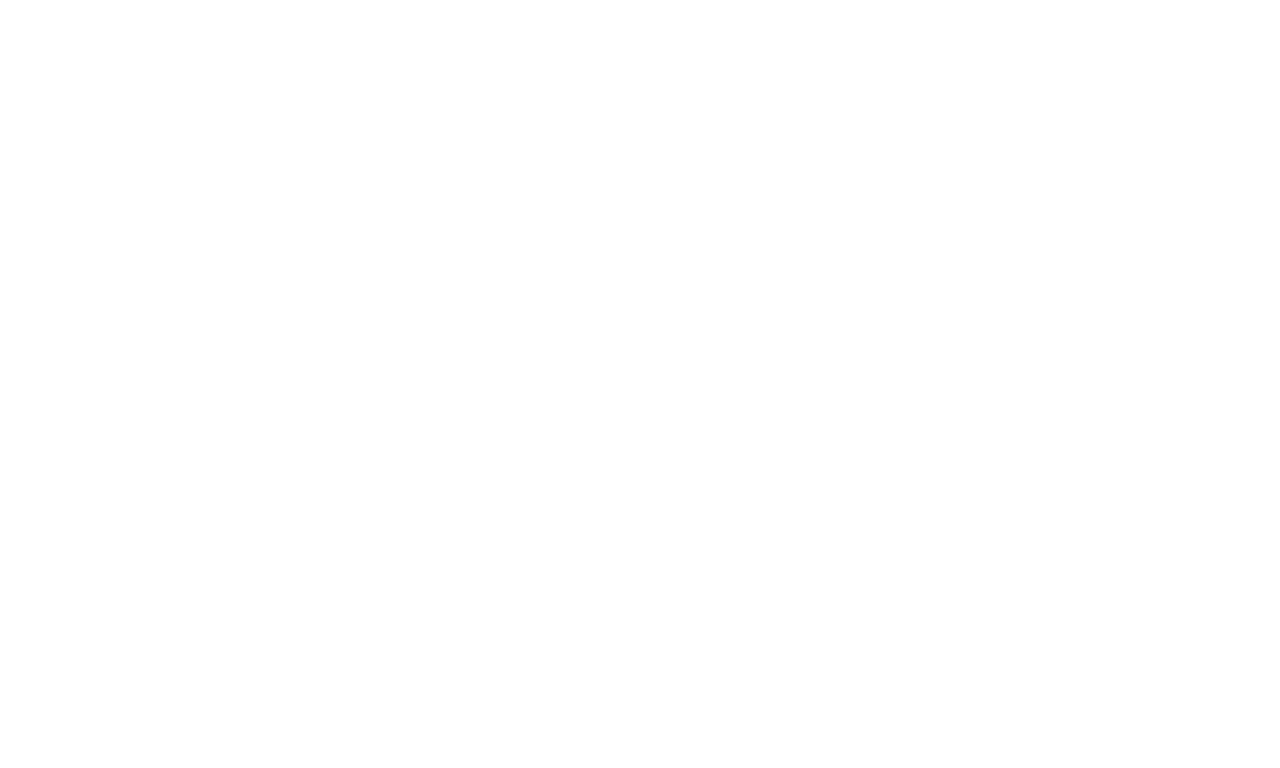Highlight the bounding box of the UI element that corresponds to this description: "Short Films".

[0.671, 0.755, 0.737, 0.767]